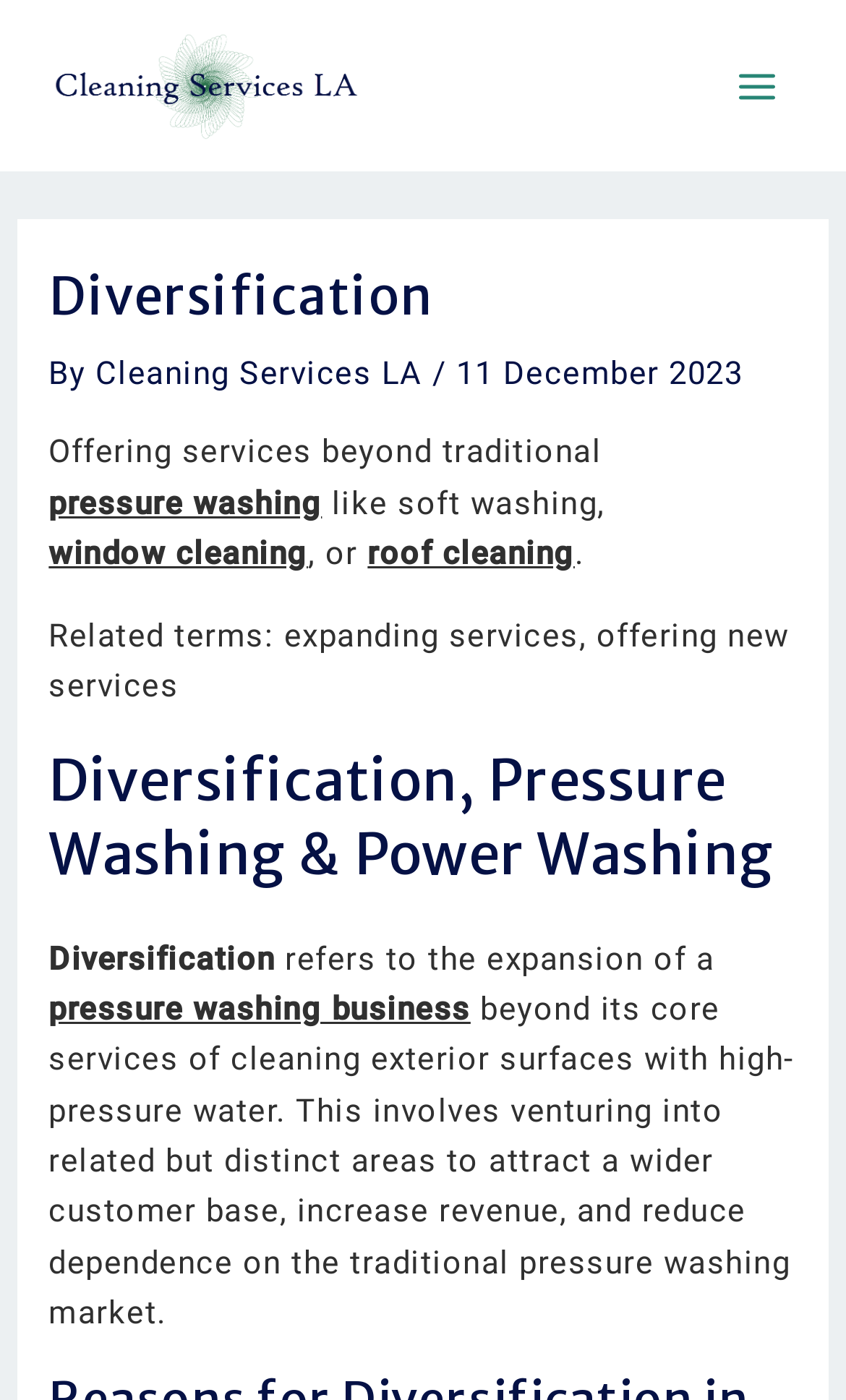Find the bounding box coordinates of the area that needs to be clicked in order to achieve the following instruction: "Visit the 'pressure washing' page". The coordinates should be specified as four float numbers between 0 and 1, i.e., [left, top, right, bottom].

[0.058, 0.342, 0.381, 0.378]